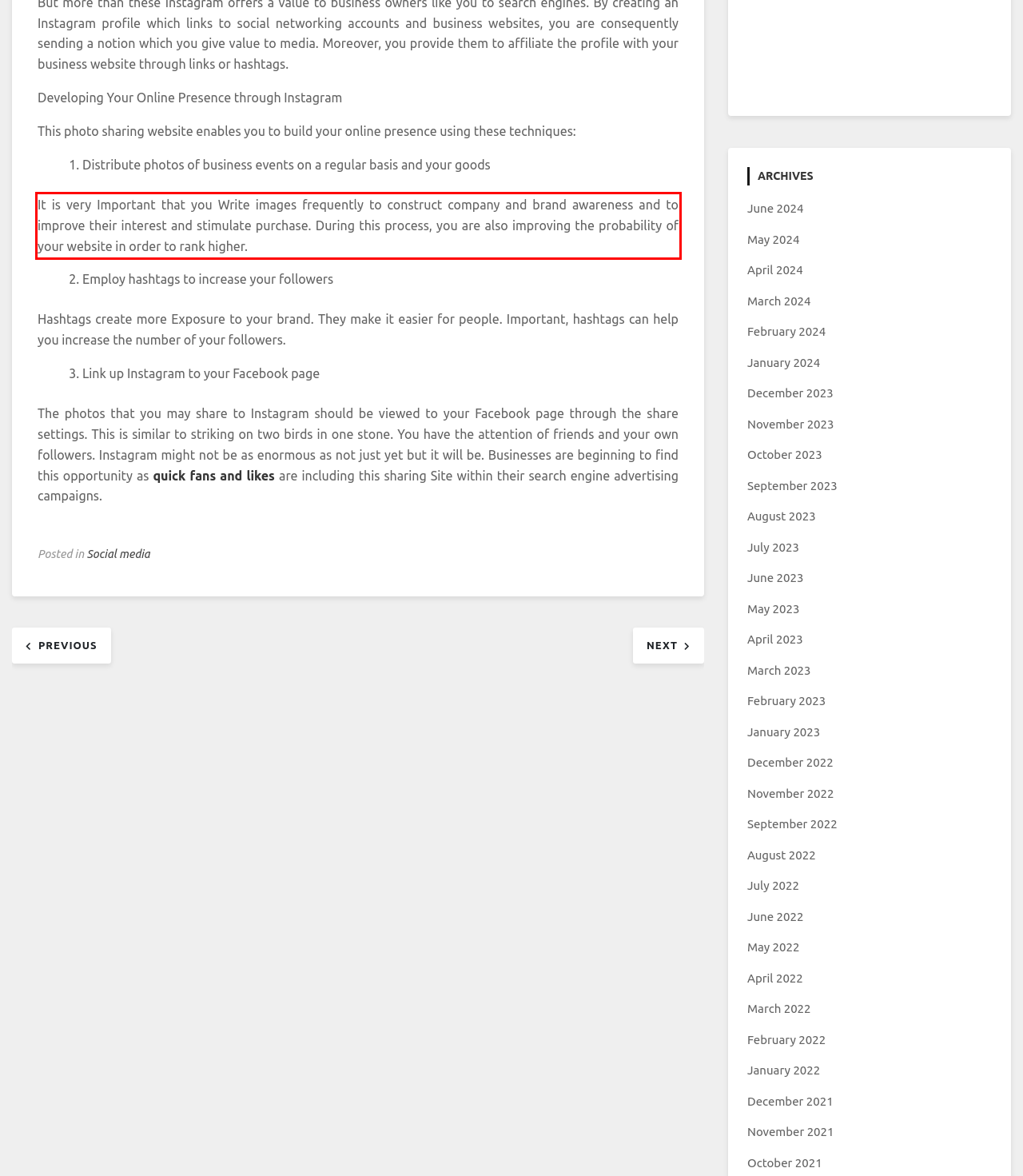You are given a webpage screenshot with a red bounding box around a UI element. Extract and generate the text inside this red bounding box.

It is very Important that you Write images frequently to construct company and brand awareness and to improve their interest and stimulate purchase. During this process, you are also improving the probability of your website in order to rank higher.